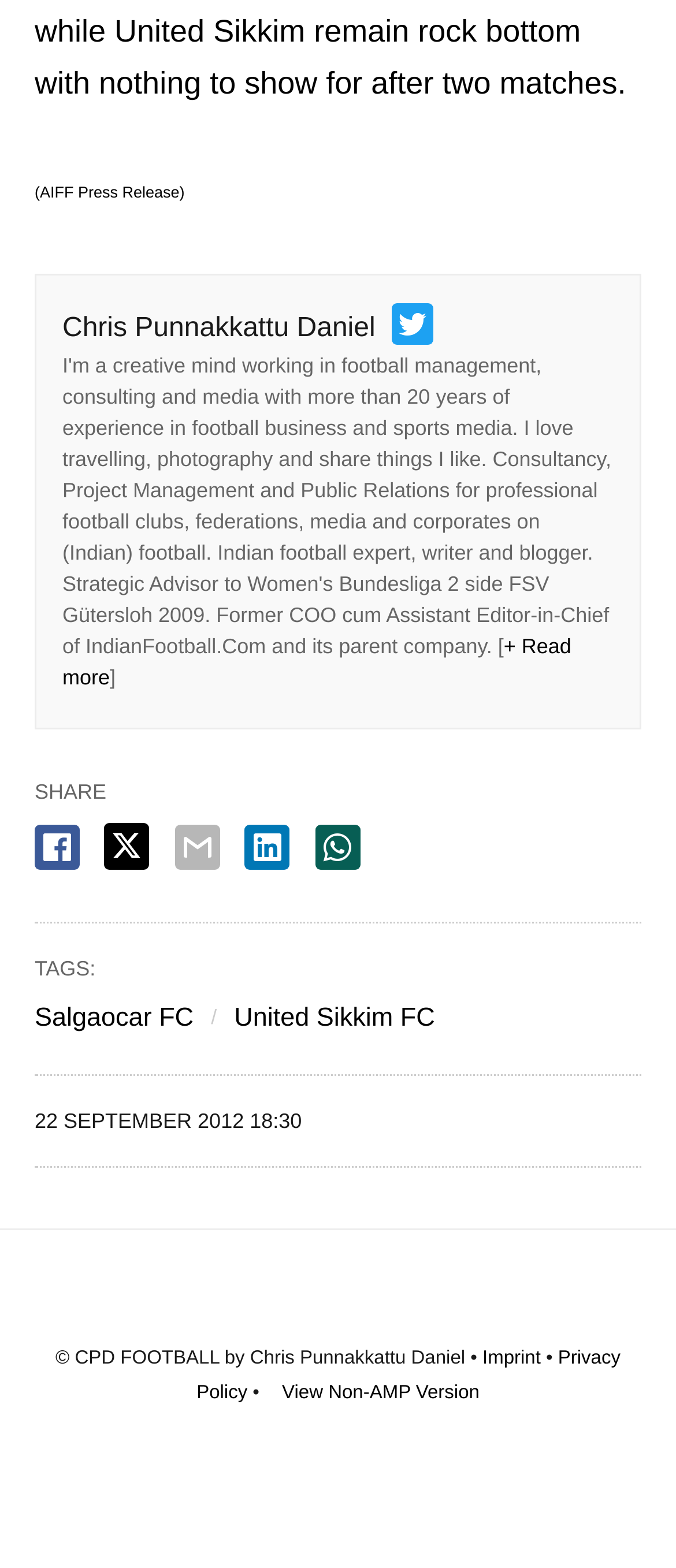Examine the image and give a thorough answer to the following question:
What is the copyright information of the website?

The copyright information of the website can be found by looking at the StaticText element within the contentinfo element, which contains the text '© CPD FOOTBALL by Chris Punnakkattu Daniel •'.